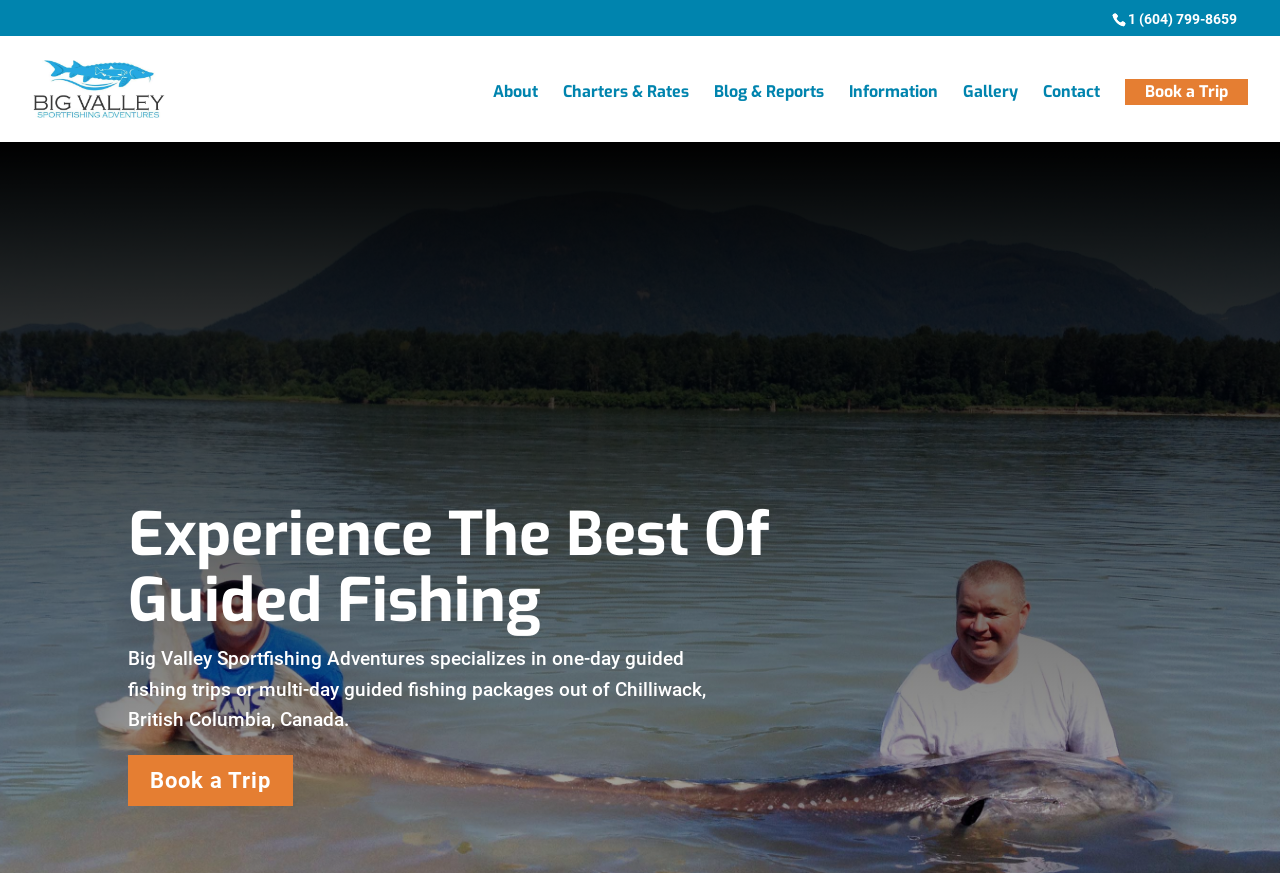Give a complete and precise description of the webpage's appearance.

The webpage is about Big Valley Sports Fishing, a company that offers customized fishing trips in Vancouver. At the top right corner, there is a phone number, "1 (604) 799-8659", displayed prominently. Below it, on the top left, is the company's logo, an image with the text "Big Valley Sports Fishing". 

On the top navigation bar, there are seven links: "About", "Charters & Rates", "Blog & Reports", "Information", "Gallery", "Contact", and "Book a Trip", arranged from left to right. 

The main content of the webpage starts with a heading, "Experience The Best Of Guided Fishing", which is centered near the top of the page. Below the heading, there is a paragraph of text that describes the company's services, stating that they specialize in one-day guided fishing trips or multi-day guided fishing packages out of Chilliwack, British Columbia, Canada. 

At the bottom left of the page, there is another "Book a Trip" link, which is likely a call-to-action for visitors to plan their fishing trip. Overall, the webpage is focused on promoting Big Valley Sports Fishing's services and encouraging visitors to book a trip with them.